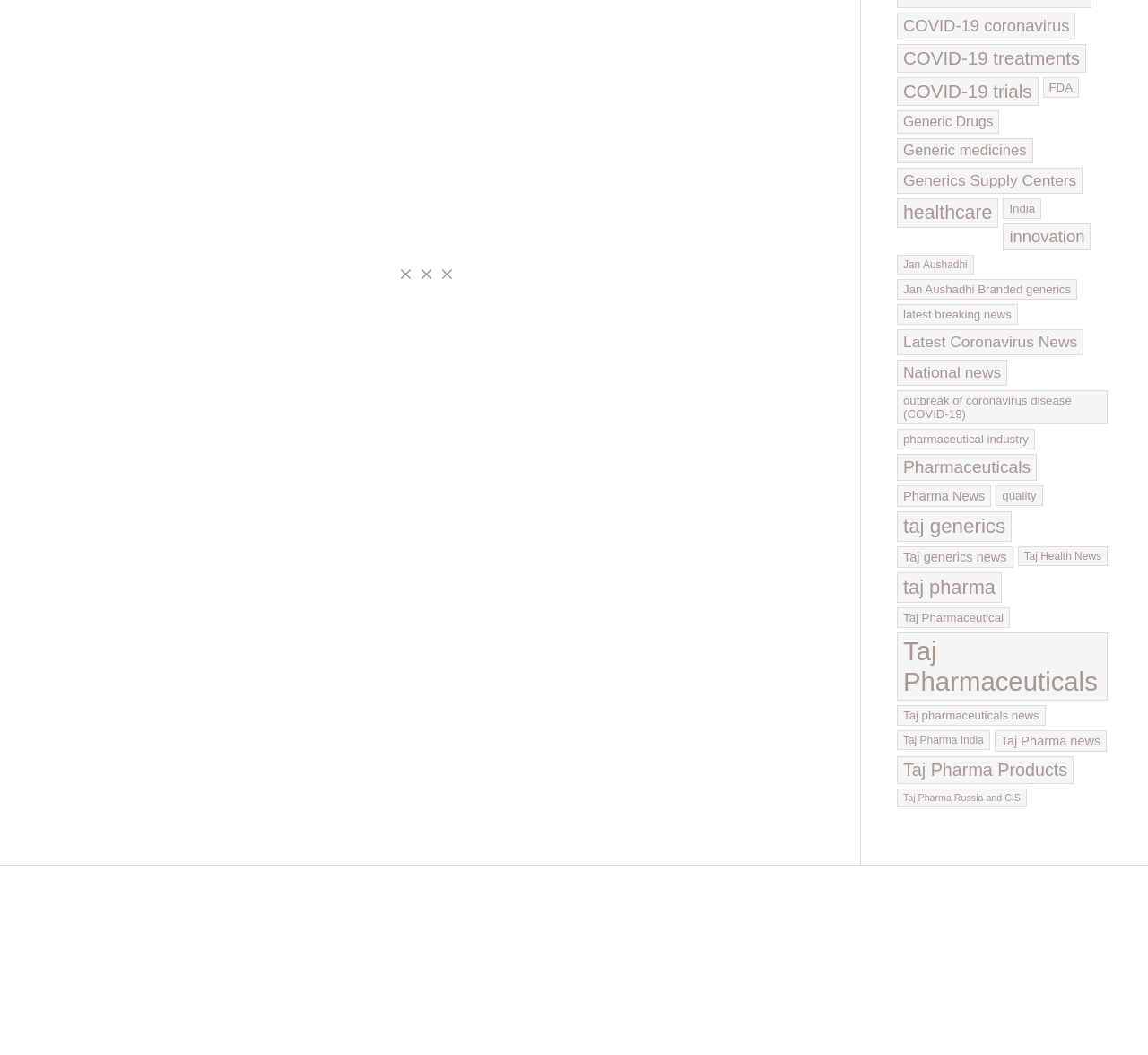Determine the bounding box coordinates of the area to click in order to meet this instruction: "Explore COVID-19 treatments".

[0.781, 0.141, 0.946, 0.168]